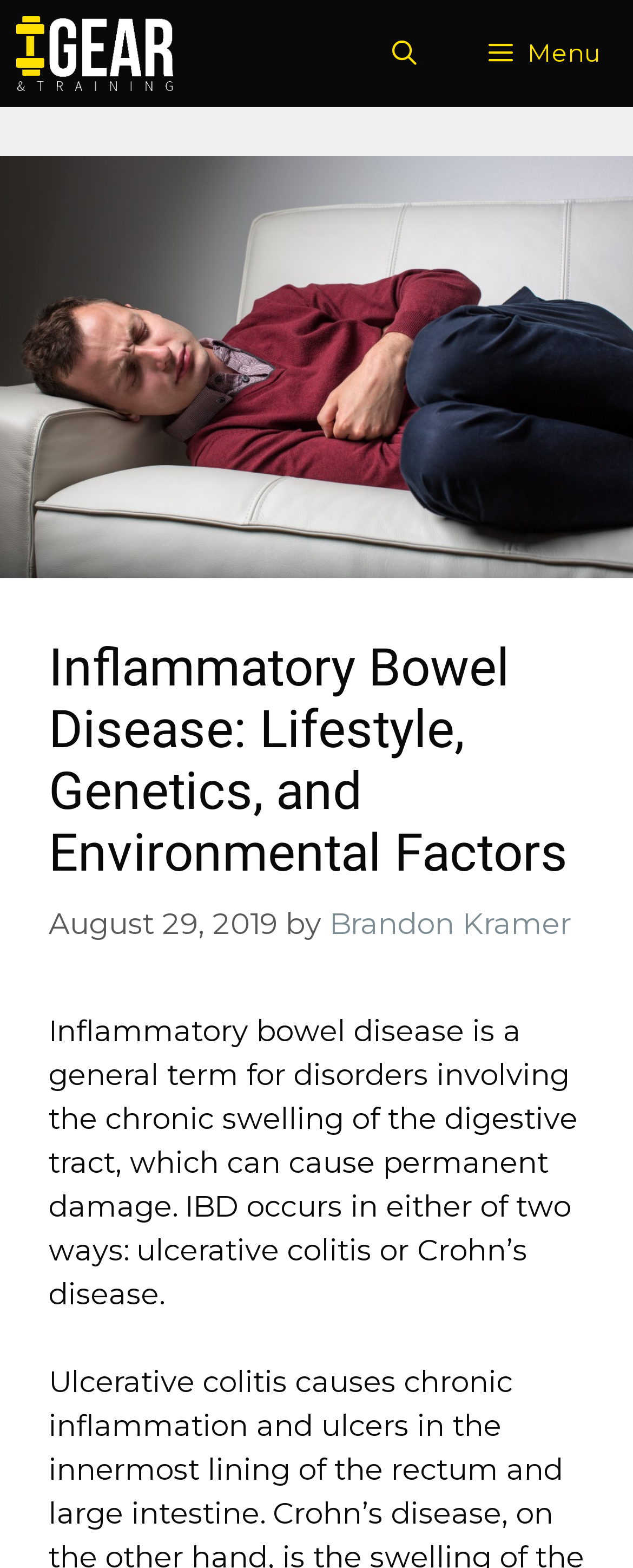Using the information shown in the image, answer the question with as much detail as possible: Who is the author of the article?

I found the author of the article by looking at the link element in the header section, which is located below the main heading. The link element contains the text 'Brandon Kramer', indicating that this is the author of the article.